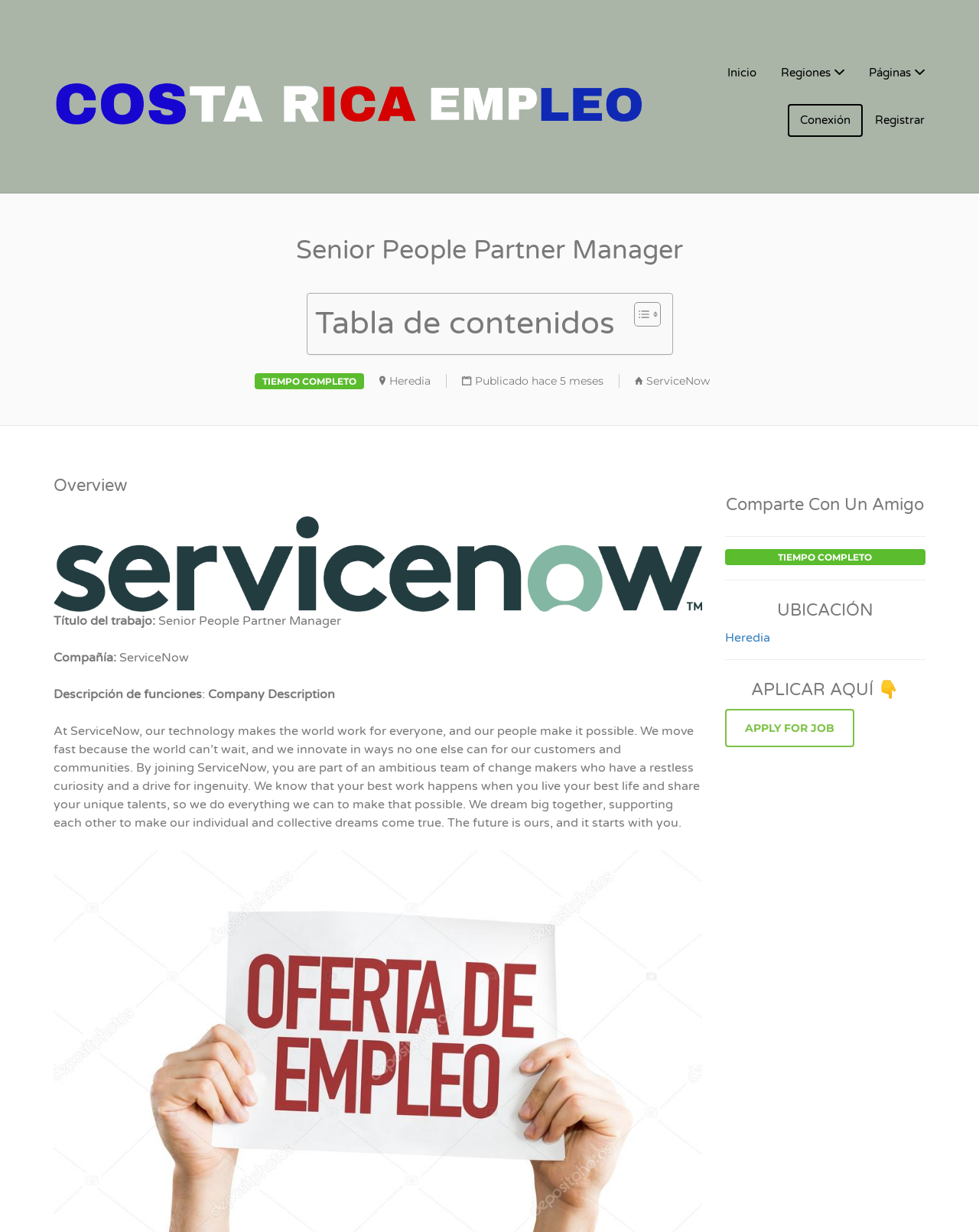Find the bounding box of the element with the following description: "Heredia". The coordinates must be four float numbers between 0 and 1, formatted as [left, top, right, bottom].

[0.74, 0.512, 0.786, 0.524]